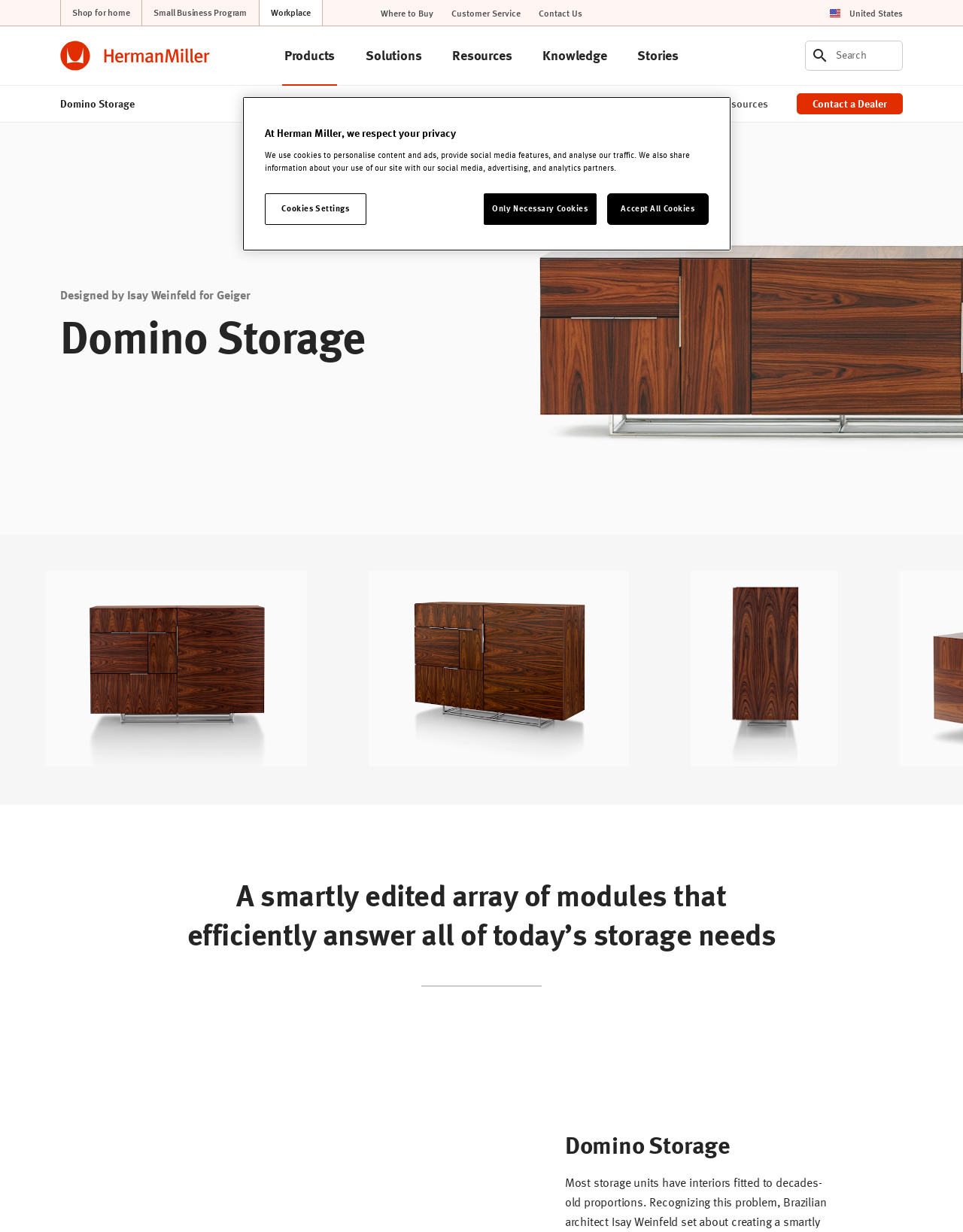Provide a short, one-word or phrase answer to the question below:
What is the purpose of the Domino Storage cabinet?

storage